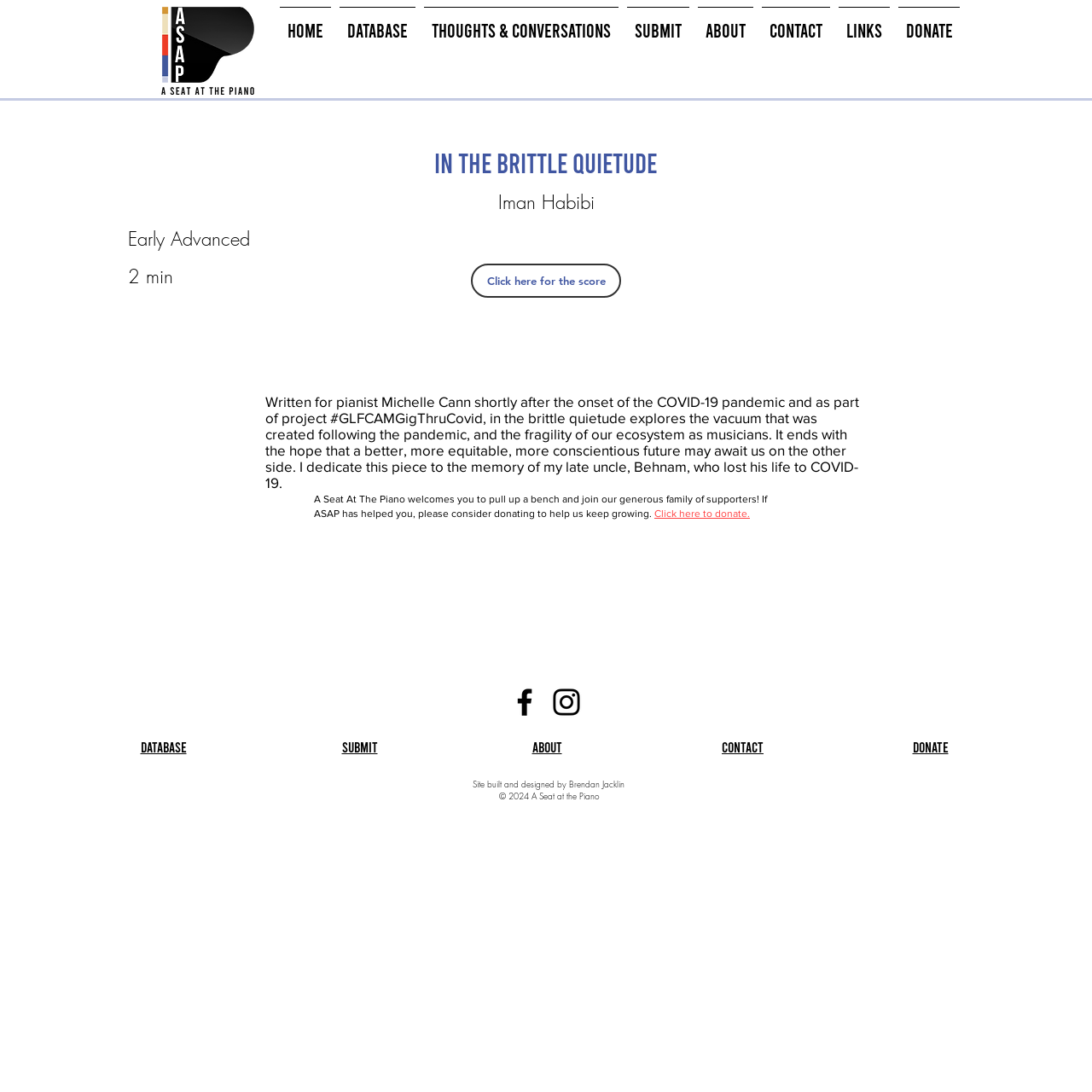Answer the question in a single word or phrase:
What is the name of the uncle who lost his life to COVID-19?

Behnam